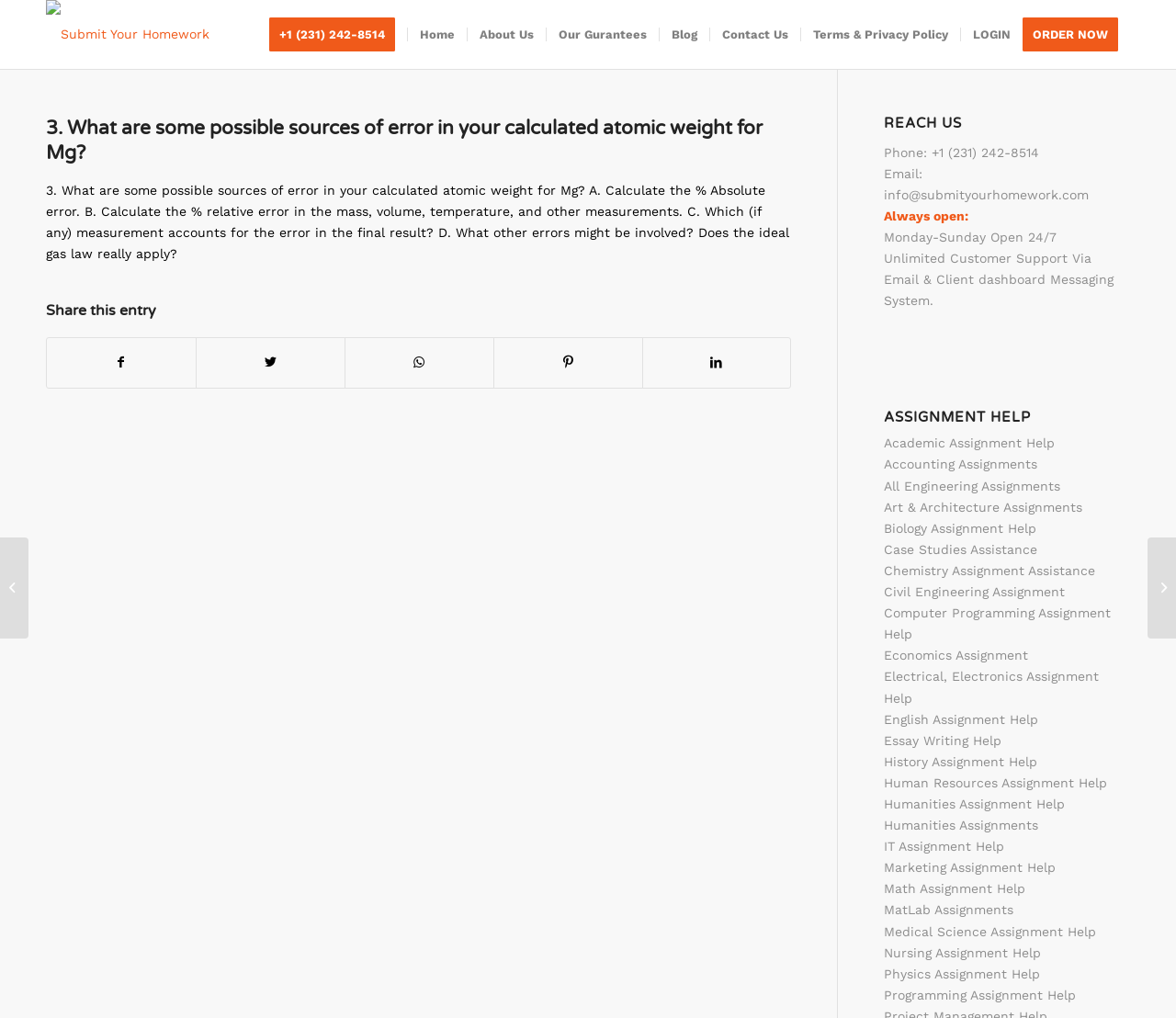What is the phone number to reach the support team?
Provide a concise answer using a single word or phrase based on the image.

+1 (231) 242-8514